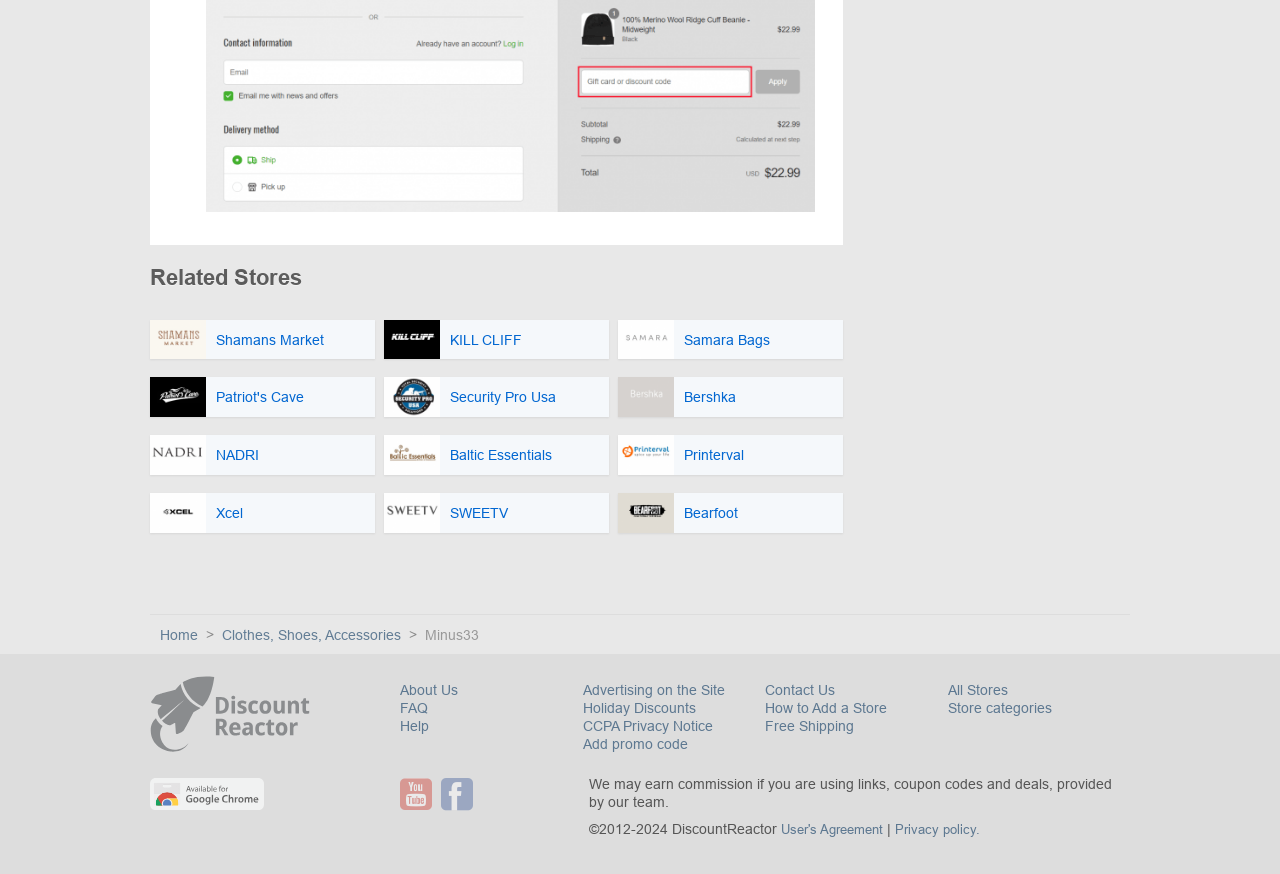Please identify the bounding box coordinates of the clickable area that will allow you to execute the instruction: "Click on Shamans Market logo".

[0.117, 0.366, 0.293, 0.411]